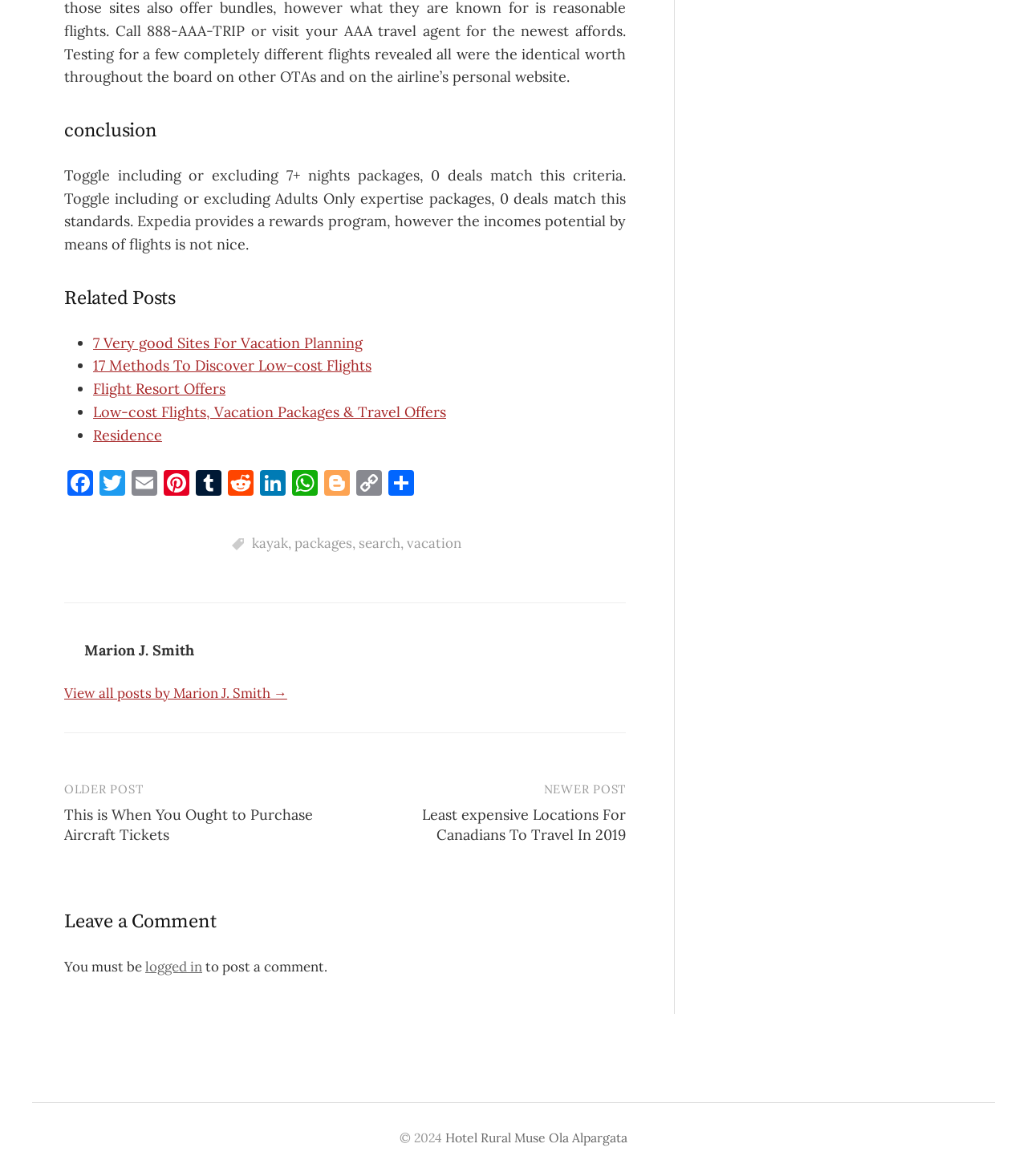Can you specify the bounding box coordinates for the region that should be clicked to fulfill this instruction: "Search for vacation packages".

[0.349, 0.455, 0.389, 0.47]